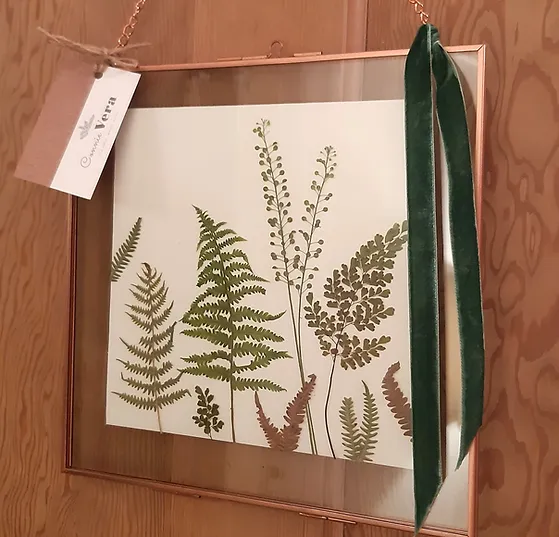Generate an elaborate caption that includes all aspects of the image.

This beautiful artwork showcases a collection of pressed ferns, elegantly framed in a copper-tone display. The arrangement features various species with intricate details, highlighting the unique textures and natural colors of the foliage. Hanging from the top is a delicate tag inscribed with "Connie Vera," indicating the artist or brand associated with this piece. A luxurious green velvet ribbon adds a touch of sophistication, complementing the earthy tones of the ferns. The background is warmly lit, enhancing the natural beauty of this handmade art piece, making it a charming addition to any home decor.